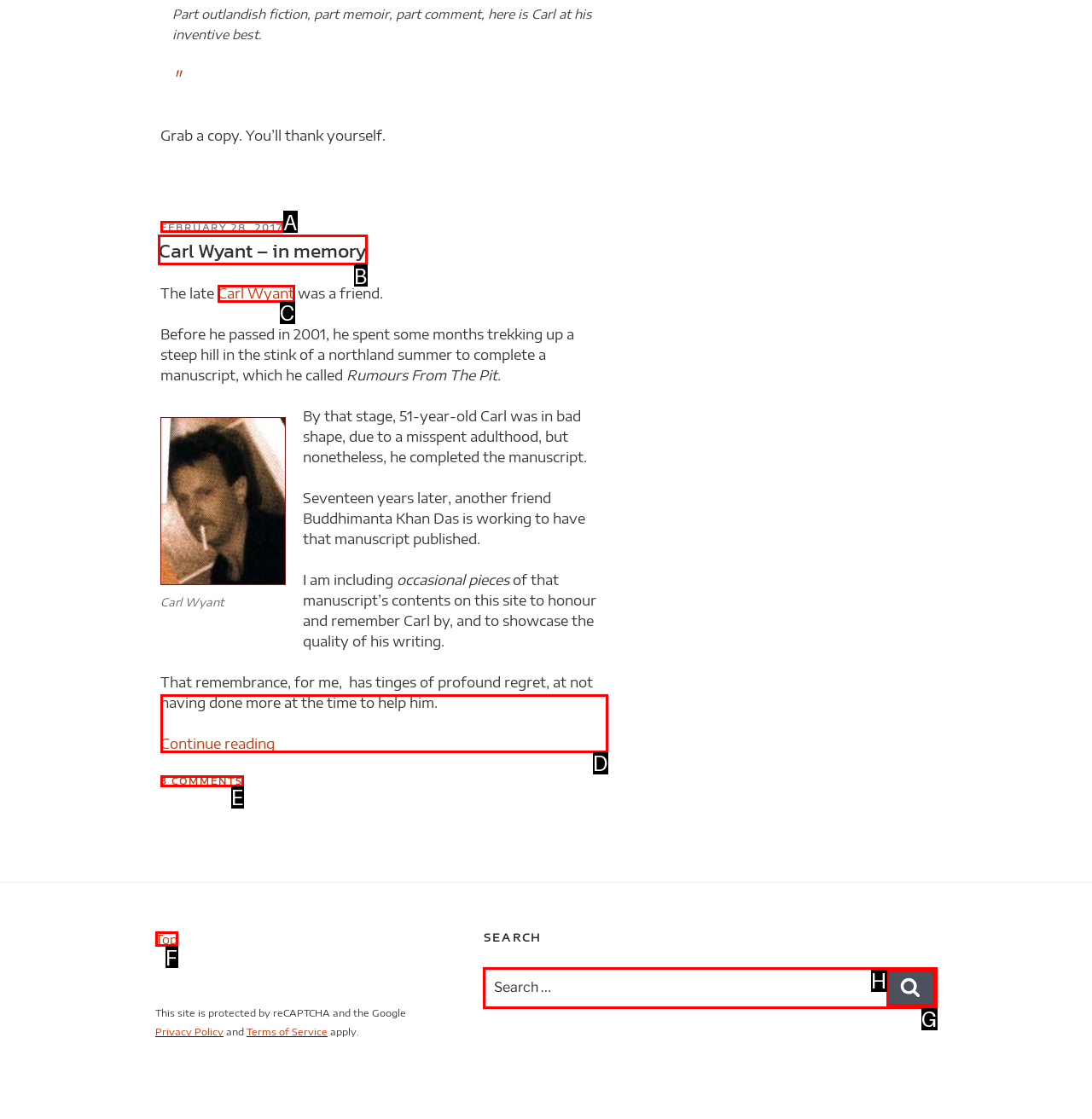Determine which HTML element to click on in order to complete the action: Read 'Carl Wyant – in memory'.
Reply with the letter of the selected option.

B